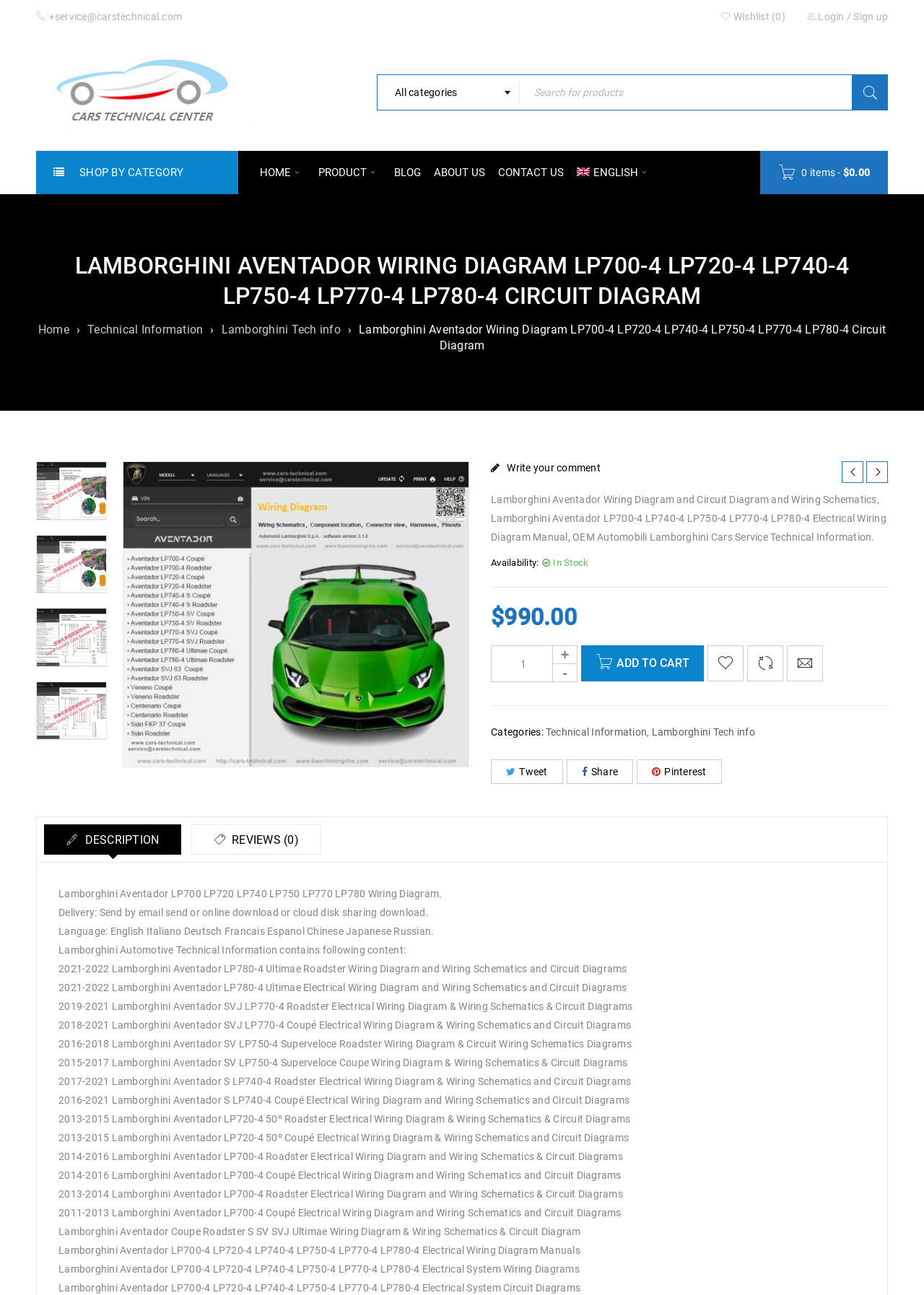Pinpoint the bounding box coordinates of the clickable area necessary to execute the following instruction: "Search for products". The coordinates should be given as four float numbers between 0 and 1, namely [left, top, right, bottom].

[0.563, 0.057, 0.961, 0.085]